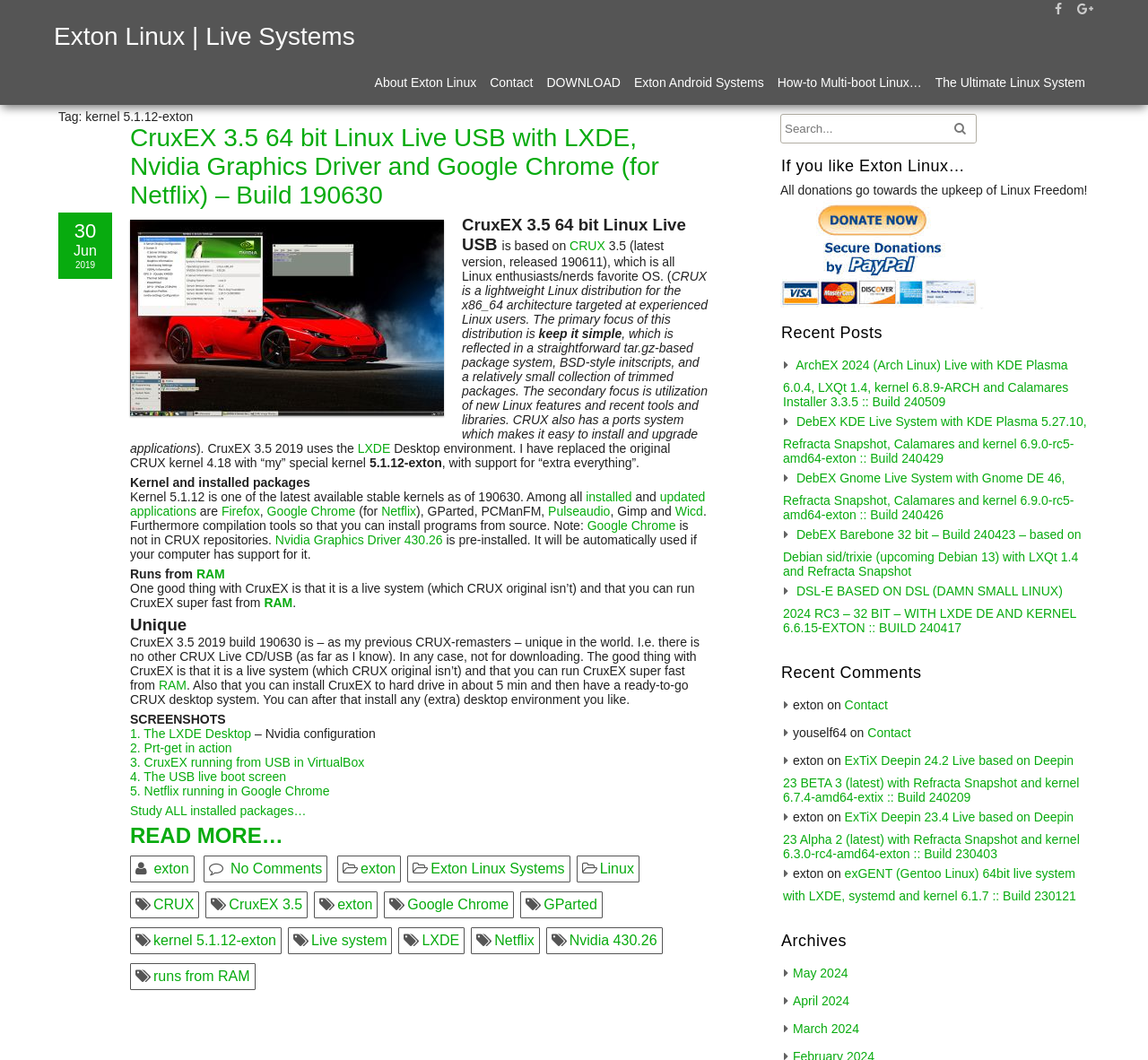Please find the bounding box coordinates of the clickable region needed to complete the following instruction: "Call the phone number". The bounding box coordinates must consist of four float numbers between 0 and 1, i.e., [left, top, right, bottom].

None